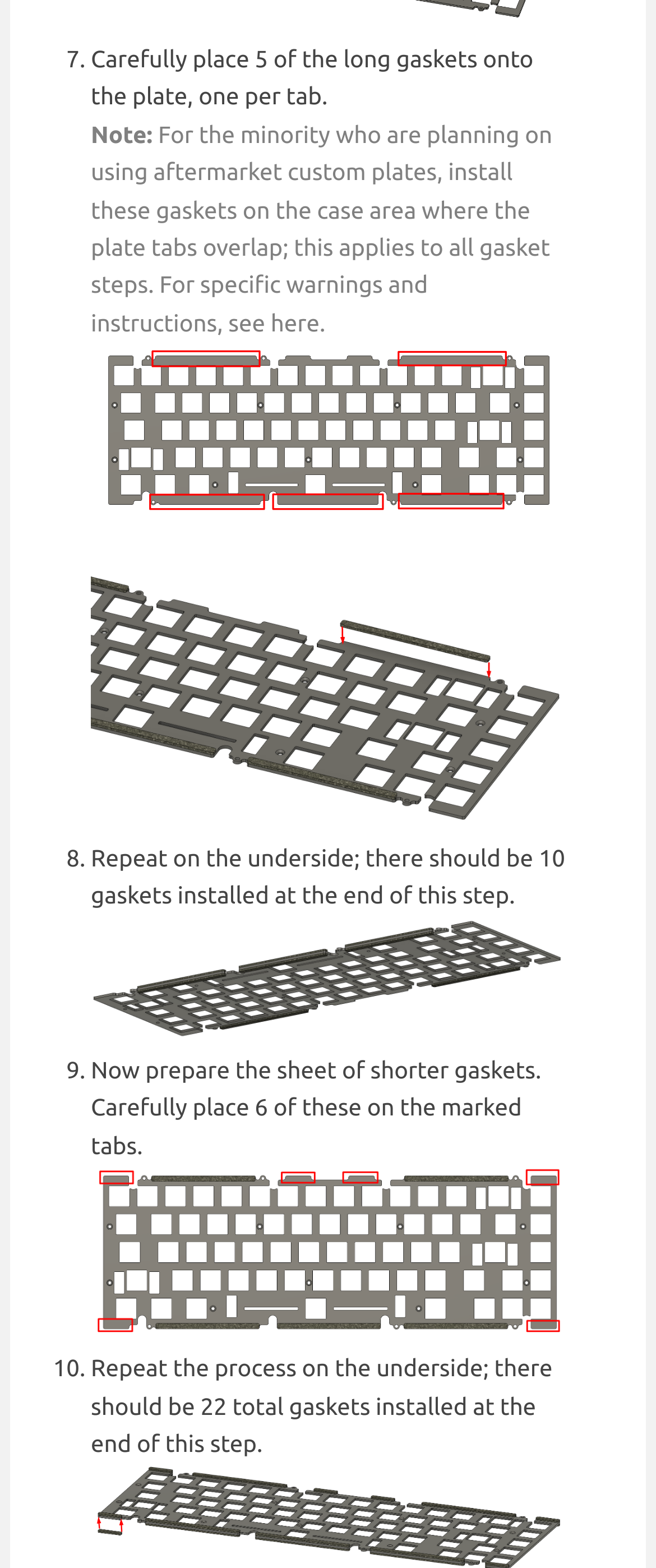How many long gaskets should be placed on the plate in step 7? Please answer the question using a single word or phrase based on the image.

5